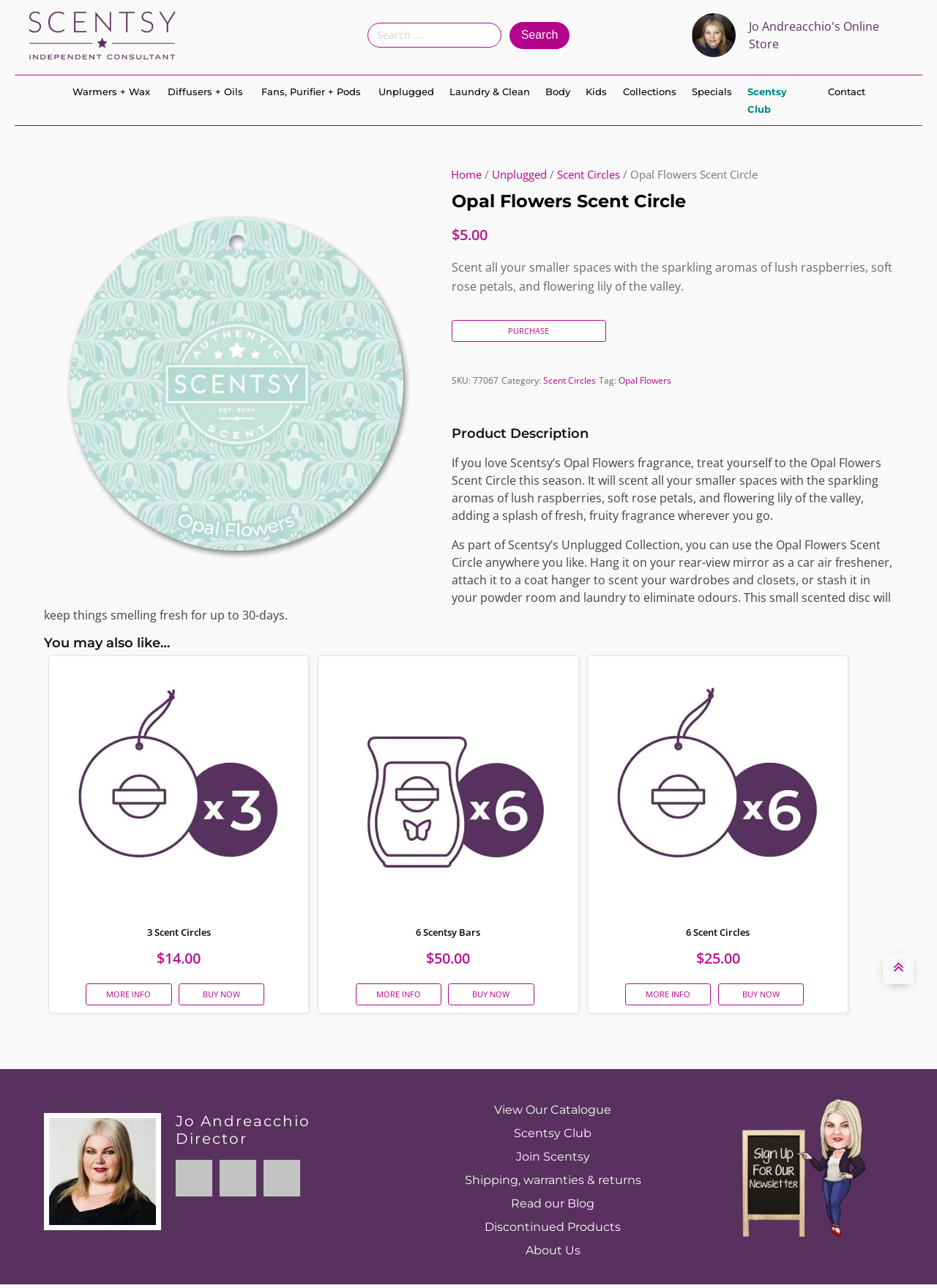What is the purpose of the Opal Flowers Scent Circle?
Provide a detailed answer to the question, using the image to inform your response.

I found the answer by looking at the static text element with the text 'Scent all your smaller spaces...' which is located near the top of the webpage, indicating the purpose of the product.